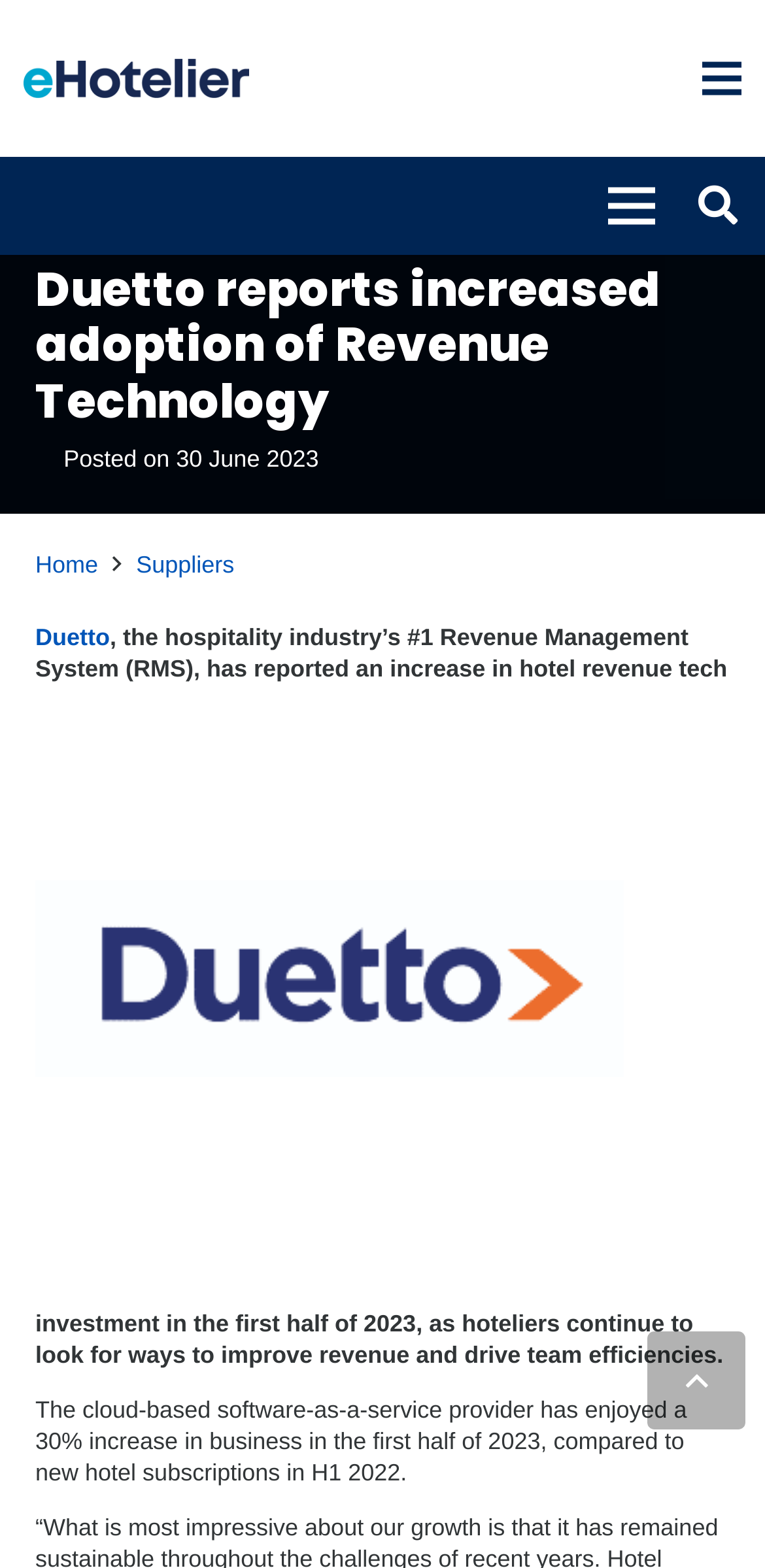Pinpoint the bounding box coordinates of the element that must be clicked to accomplish the following instruction: "View Suppliers". The coordinates should be in the format of four float numbers between 0 and 1, i.e., [left, top, right, bottom].

[0.178, 0.351, 0.306, 0.369]